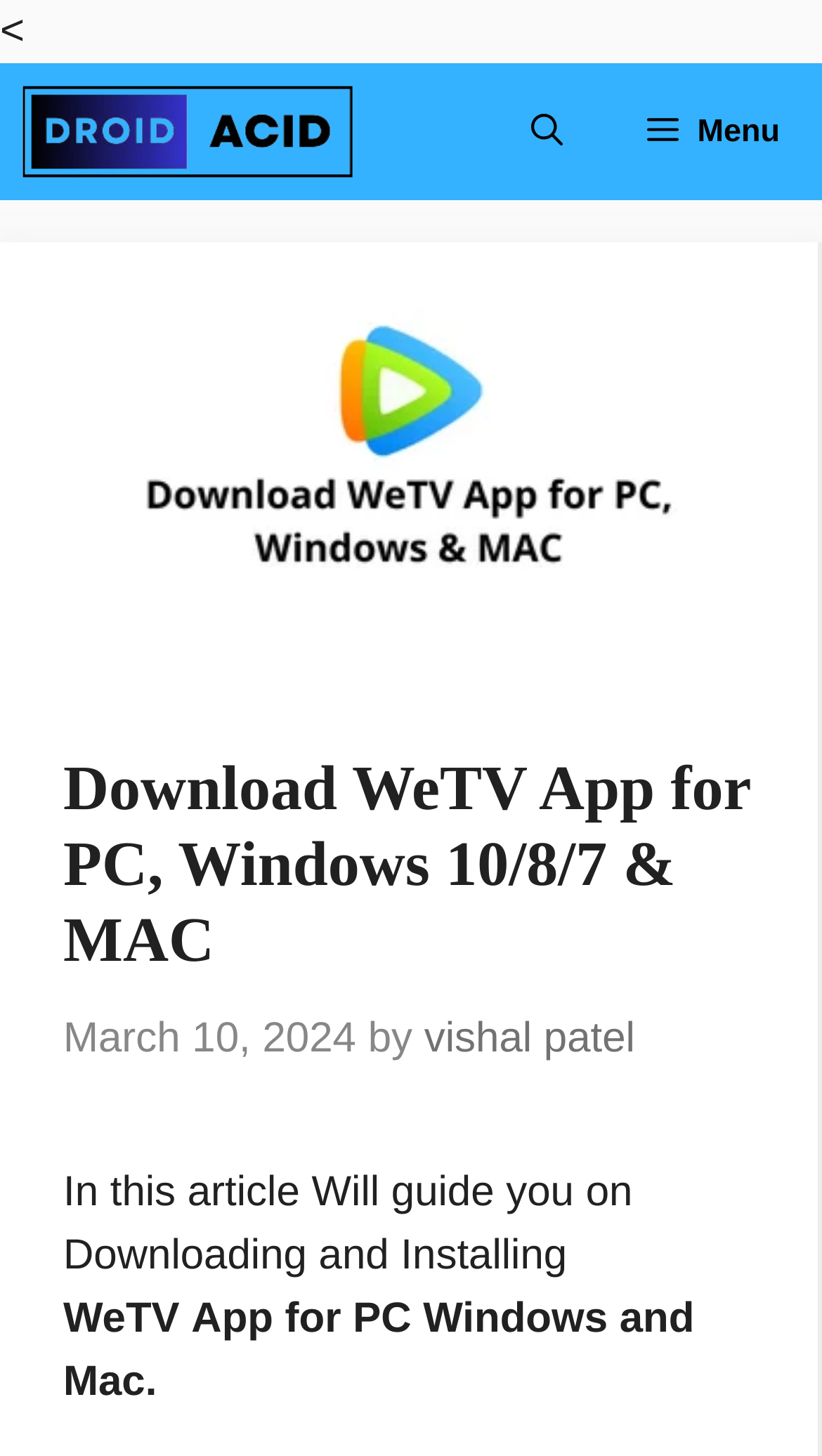What is the platform being discussed?
Please answer the question as detailed as possible based on the image.

I found the answer by examining the heading 'Download WeTV App for PC, Windows 10/8/7 & MAC' and the text 'App for PC Windows and Mac.' which suggests that the platform being discussed is PC Windows and Mac.